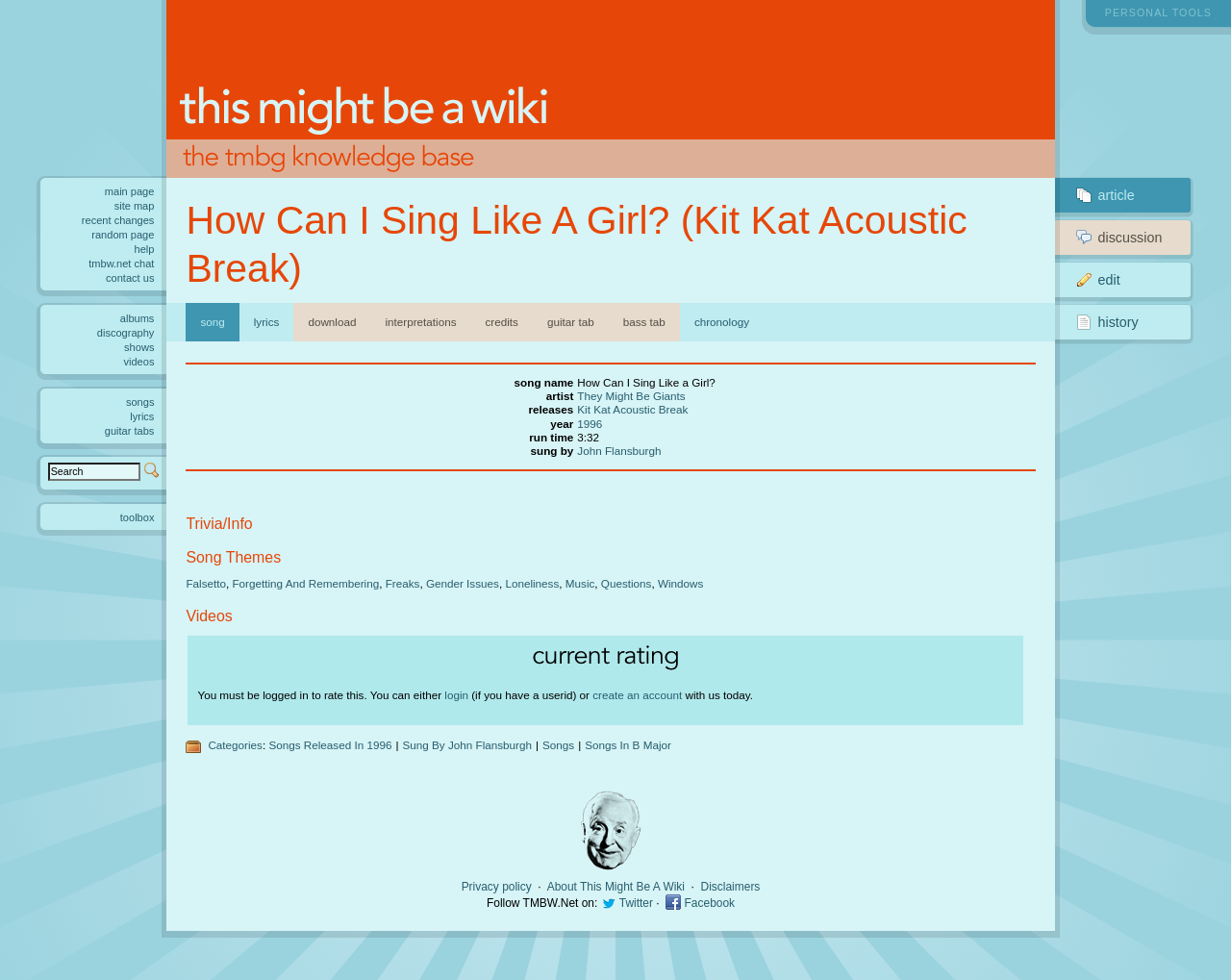Determine the bounding box coordinates for the area that should be clicked to carry out the following instruction: "Read song trivia and info".

[0.151, 0.525, 0.841, 0.544]